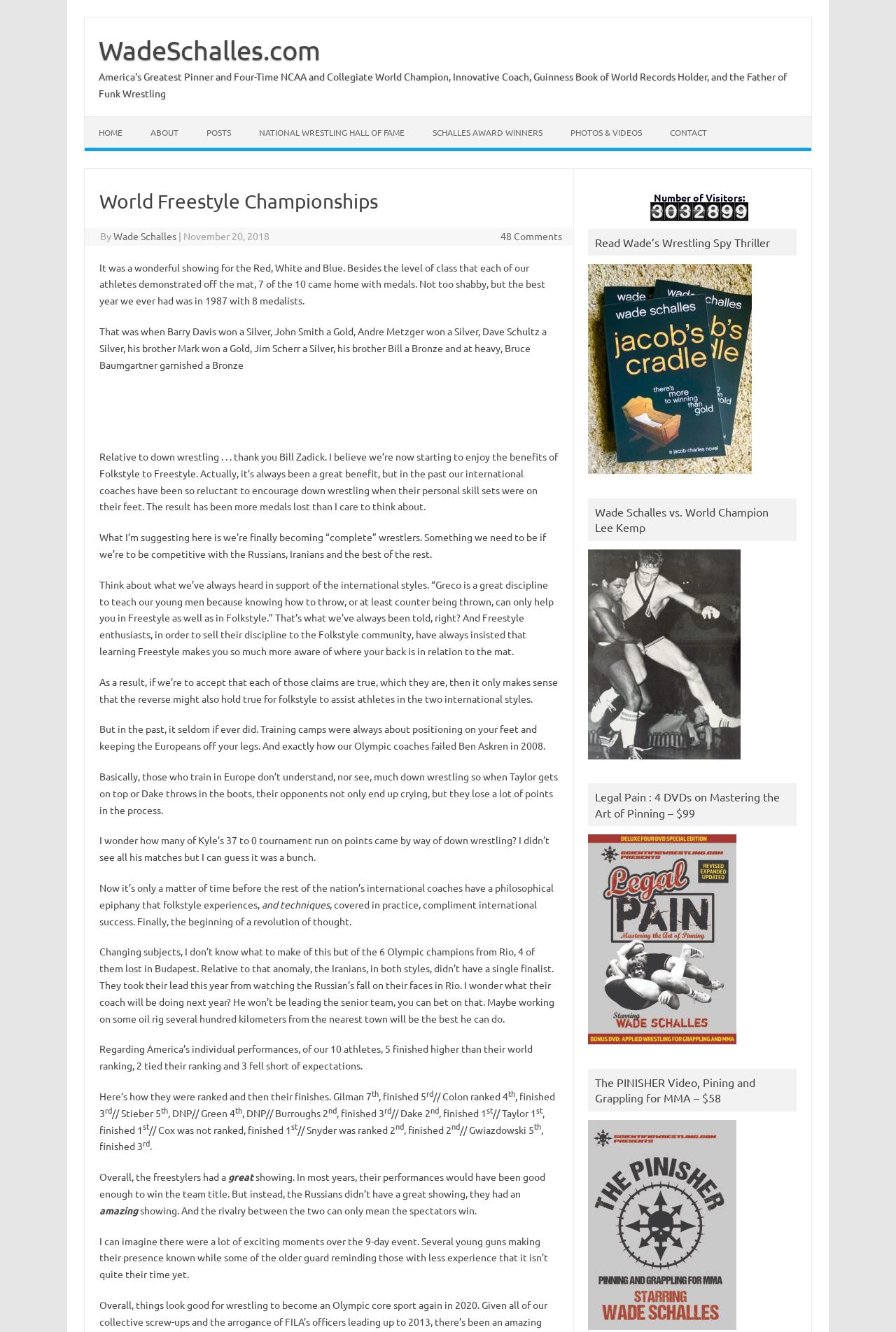Ascertain the bounding box coordinates for the UI element detailed here: "National Wrestling Hall of Fame". The coordinates should be provided as [left, top, right, bottom] with each value being a float between 0 and 1.

[0.273, 0.088, 0.467, 0.111]